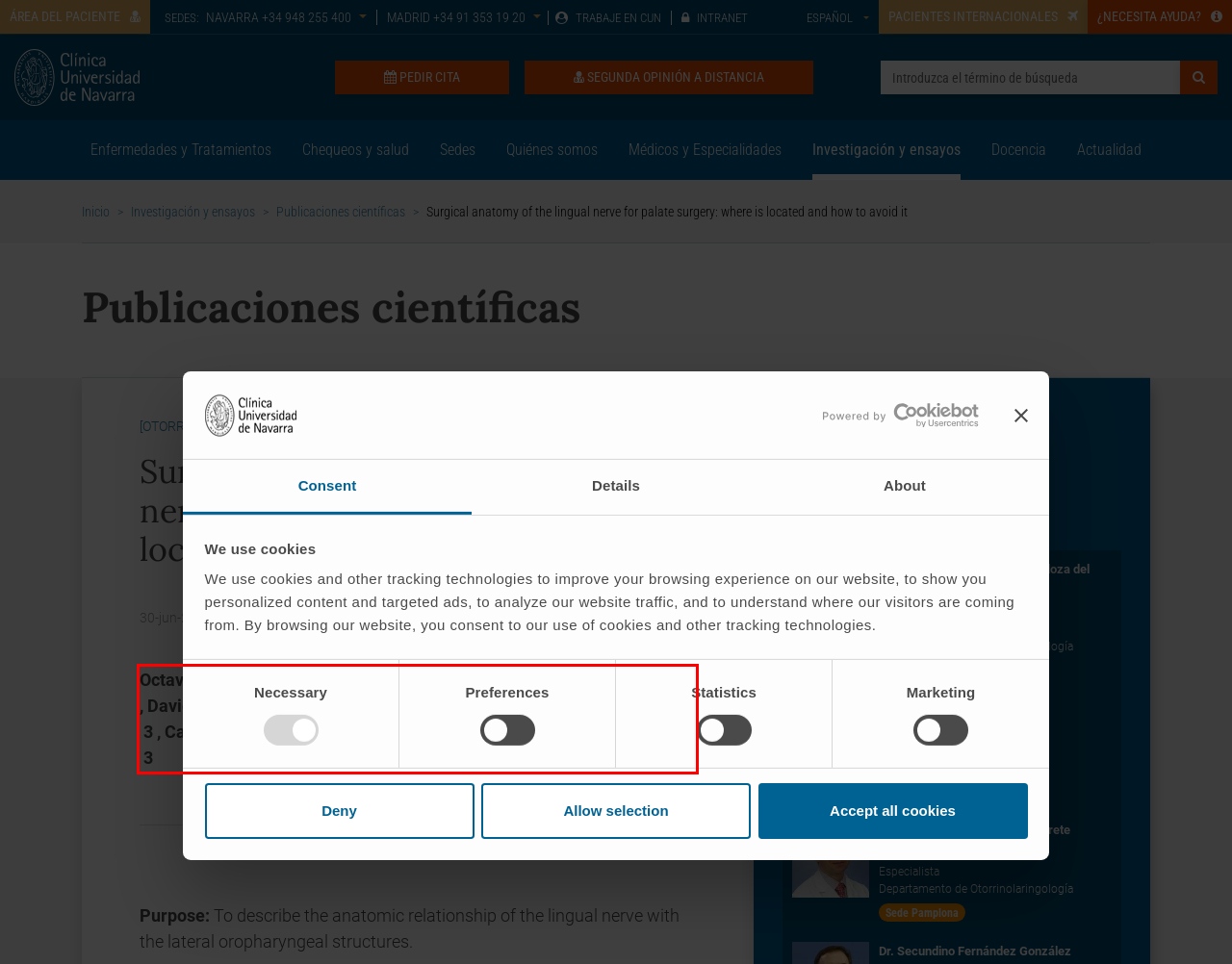You are presented with a screenshot containing a red rectangle. Extract the text found inside this red bounding box.

Octavio Garaycochea 1 2 , Peter Baptista 3 , Marta Calvo-Imirizaldu 3 , David Terrasa 3 , Antonio Moffa 4 , Manuele Casale 4 , Juan Alcalde 3 , Carlos O'Connor-Reina 5 , Guillermo Plaza 6 , Secundino Fernández 3